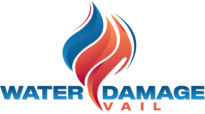What region is Water Damage Vail connected to?
Please provide a single word or phrase answer based on the image.

Vail region